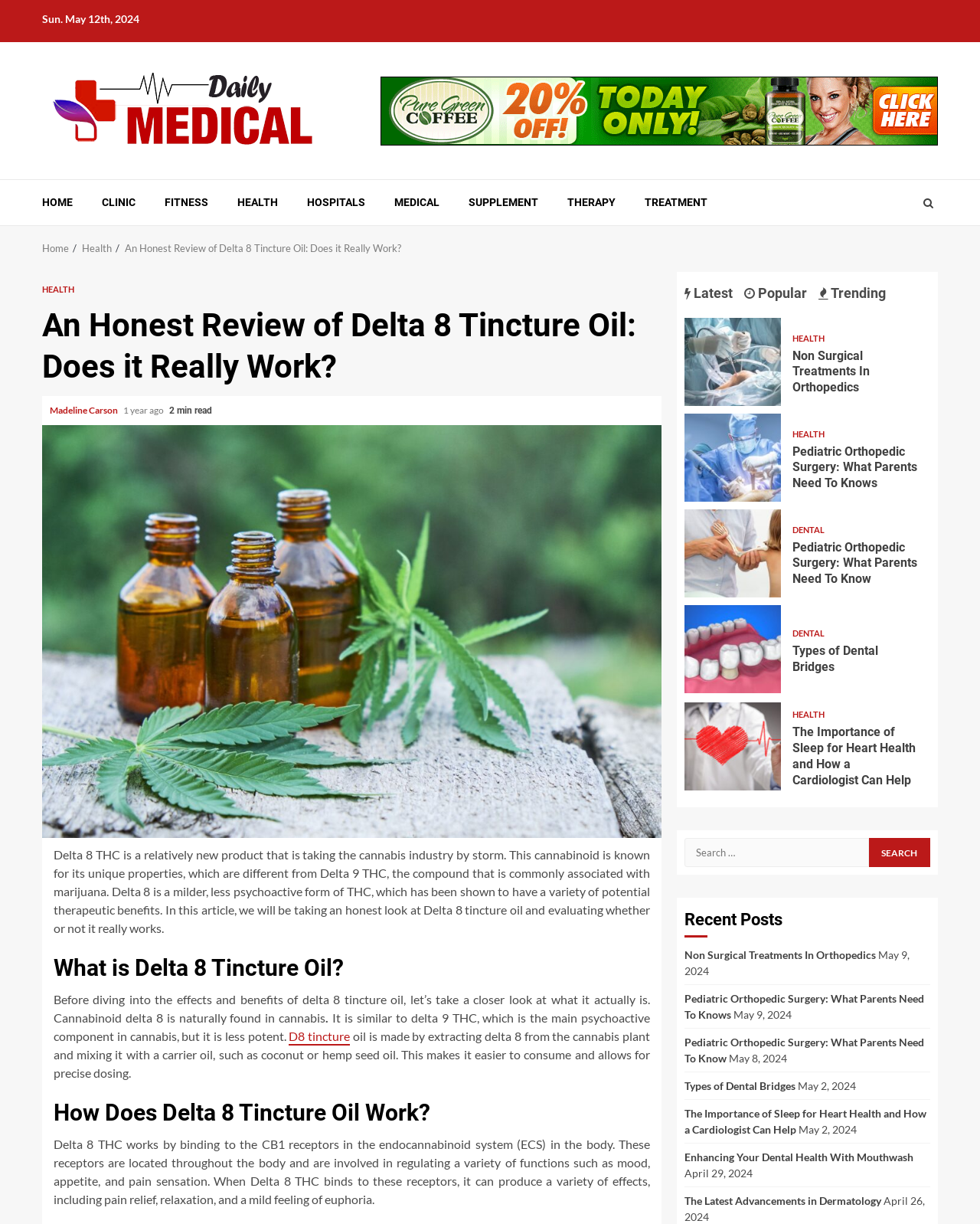What is the date of the article?
Please give a detailed and elaborate explanation in response to the question.

I found the date of the article by looking at the top of the webpage, where it says 'Sun. May 12th, 2024'.